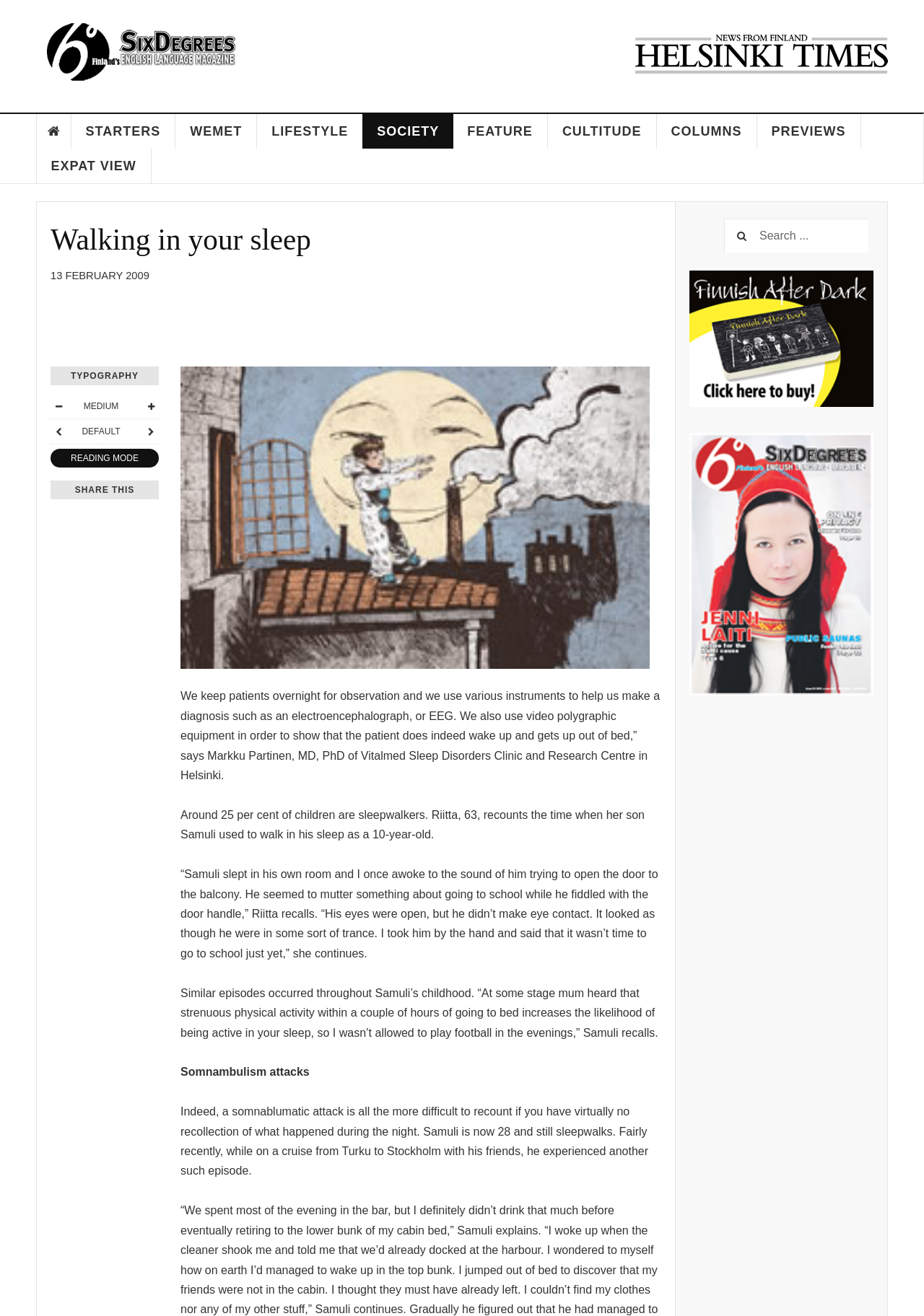Given the description parent_node: MEDIUM title="Bigger Font", predict the bounding box coordinates of the UI element. Ensure the coordinates are in the format (top-left x, top-left y, bottom-right x, bottom-right y) and all values are between 0 and 1.

[0.155, 0.302, 0.172, 0.314]